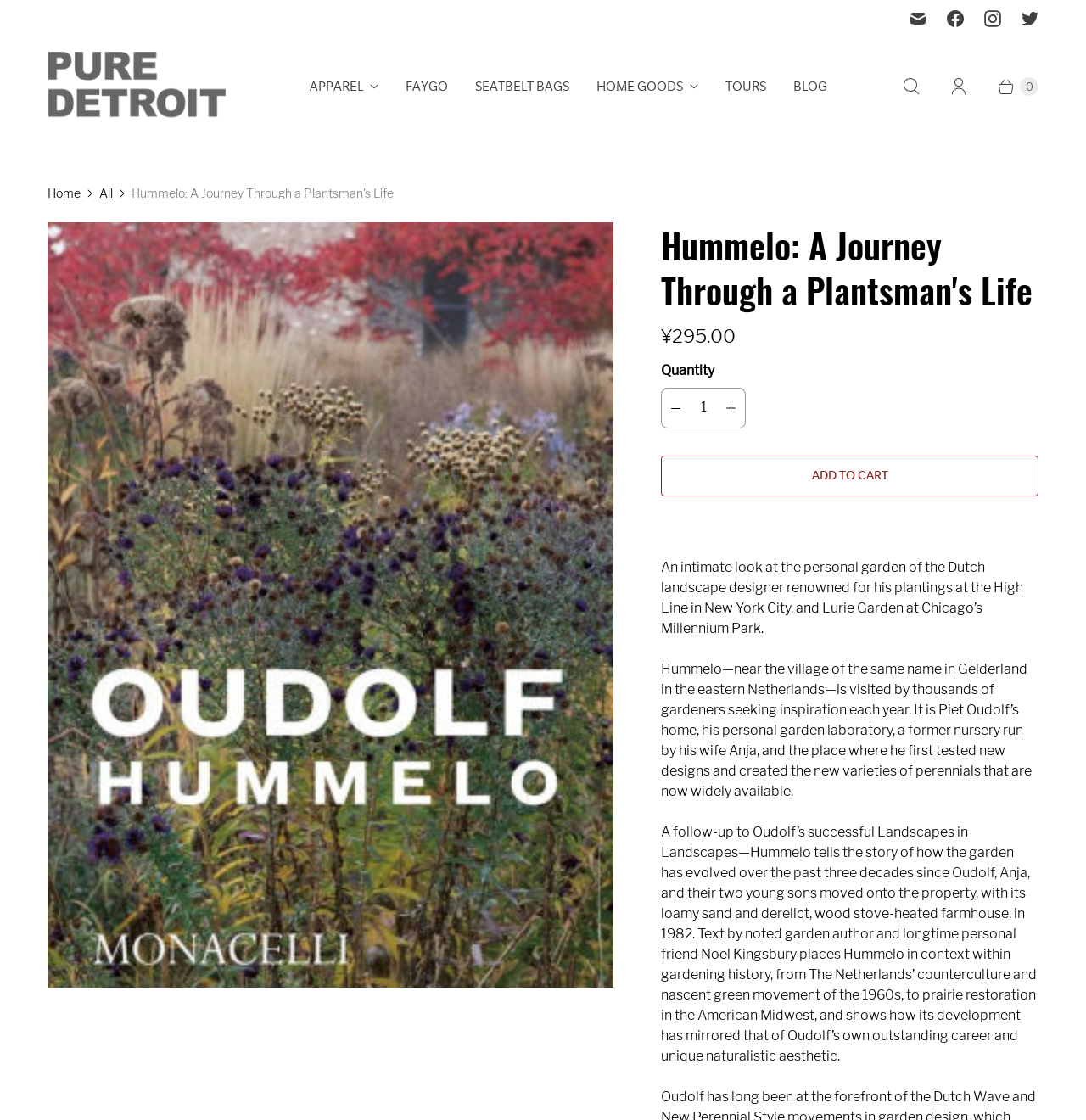Pinpoint the bounding box coordinates of the clickable element to carry out the following instruction: "Search for something."

[0.817, 0.059, 0.861, 0.096]